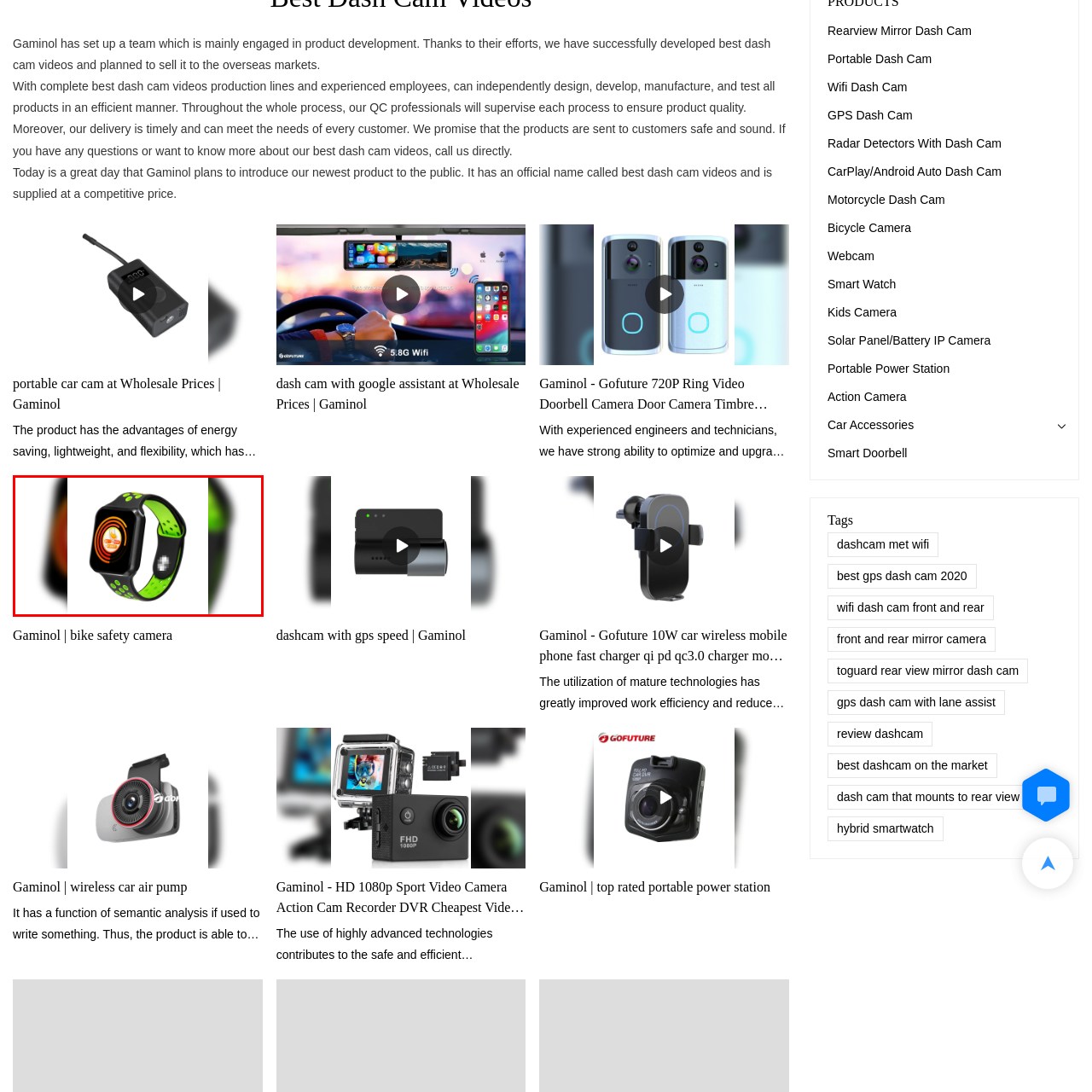Elaborate on all the details and elements present in the red-outlined area of the image.

The image features a stylish smartwatch with a sleek black rectangular face and a vibrant green strap adorned with dotted patterns. The interface displays a colorful digital screen showcasing an engaging graphic, likely related to fitness or notifications. This smartwatch combines modern design with functionality, making it a trendy accessory for tech enthusiasts and fitness aficionados alike. It's ideal for those seeking to monitor their health and activity levels while enjoying a fashionable look. The product is marketed under the brand Gaminol and is part of their innovative range of wearable devices.